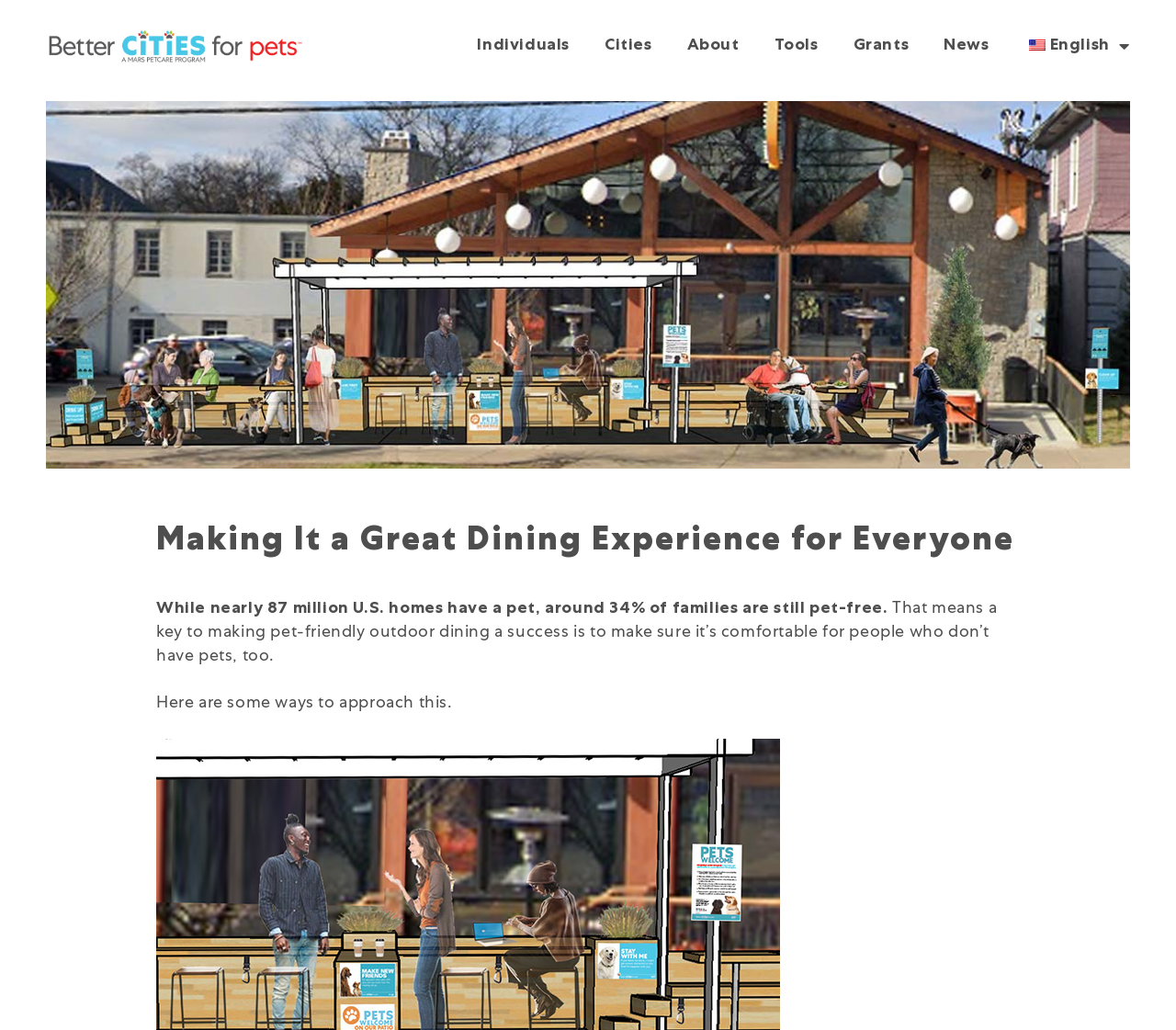What is the topic of the webpage?
Using the information from the image, give a concise answer in one word or a short phrase.

Pet-friendly outdoor dining